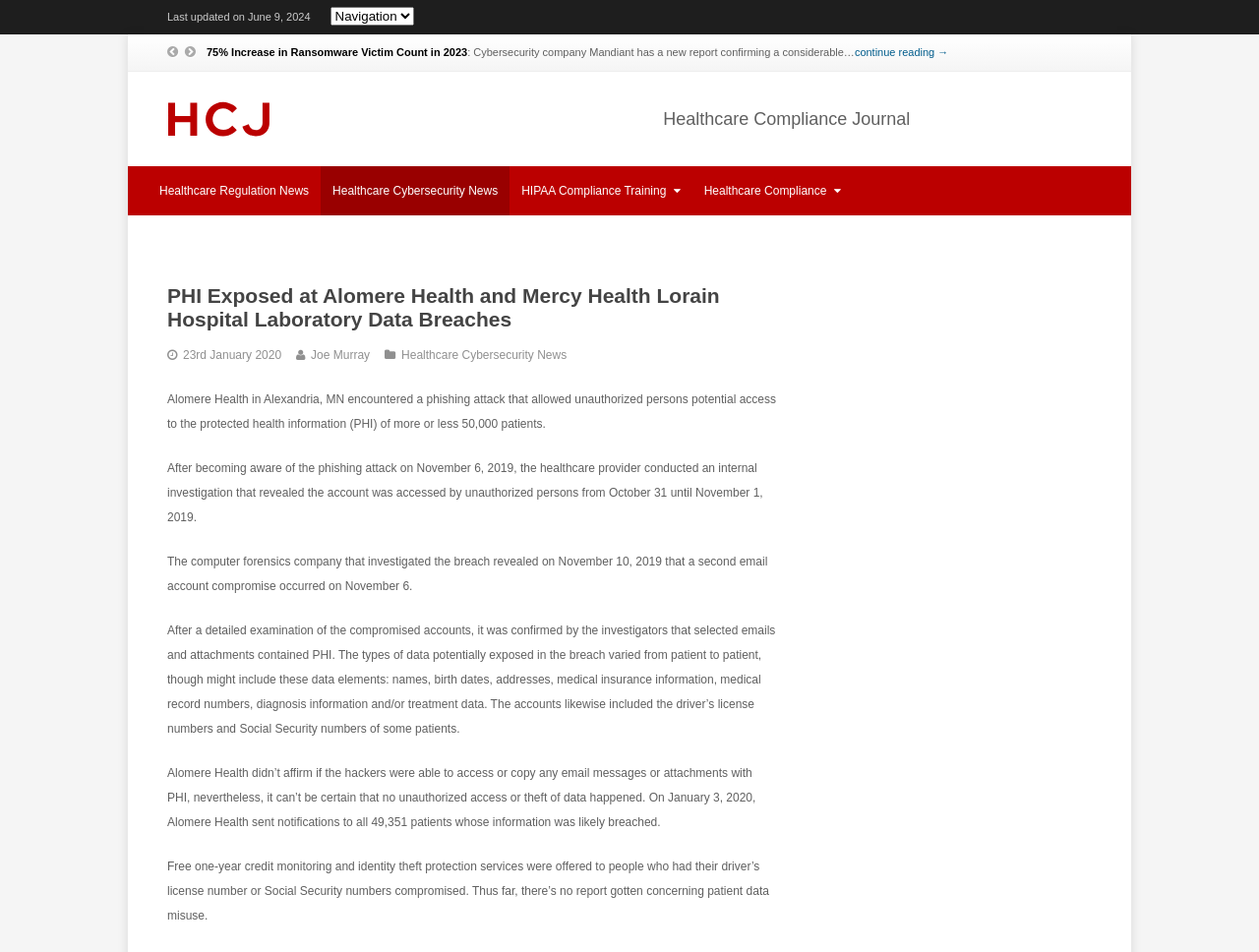What was offered to affected patients?
Please look at the screenshot and answer in one word or a short phrase.

Free credit monitoring